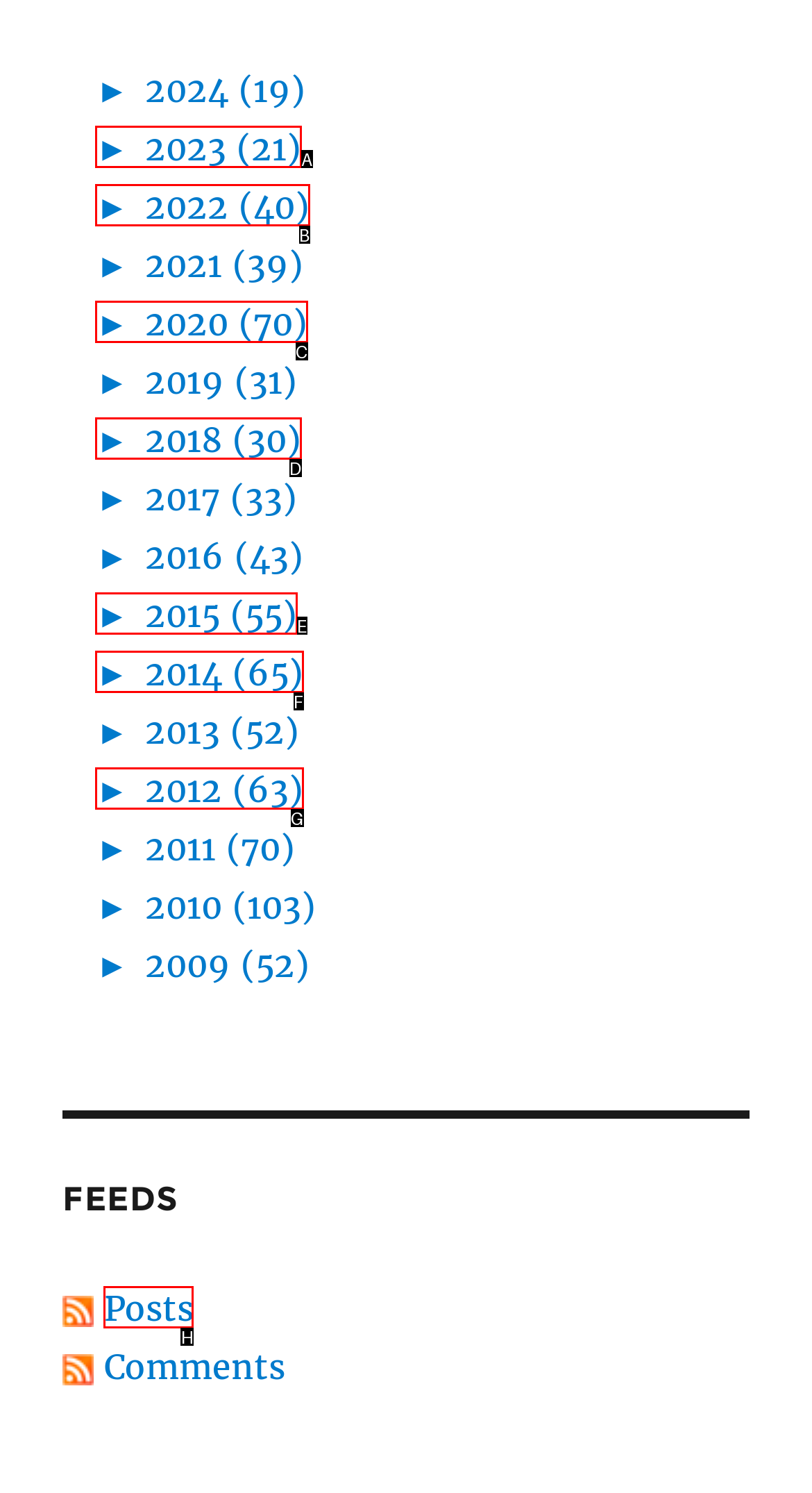Choose the letter that best represents the description: ►2023 (21). Answer with the letter of the selected choice directly.

A